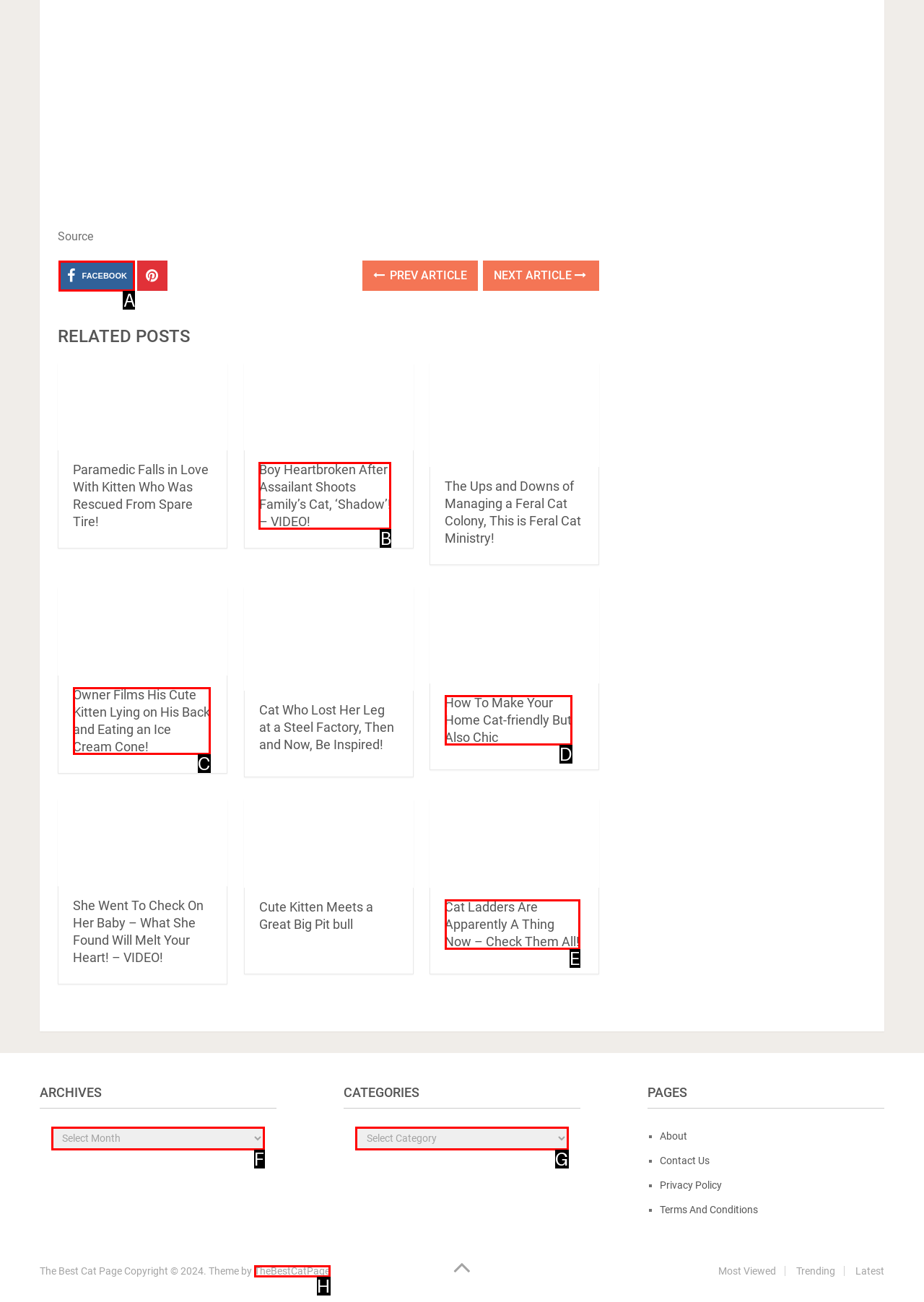Find the option that matches this description: Facebook
Provide the corresponding letter directly.

A